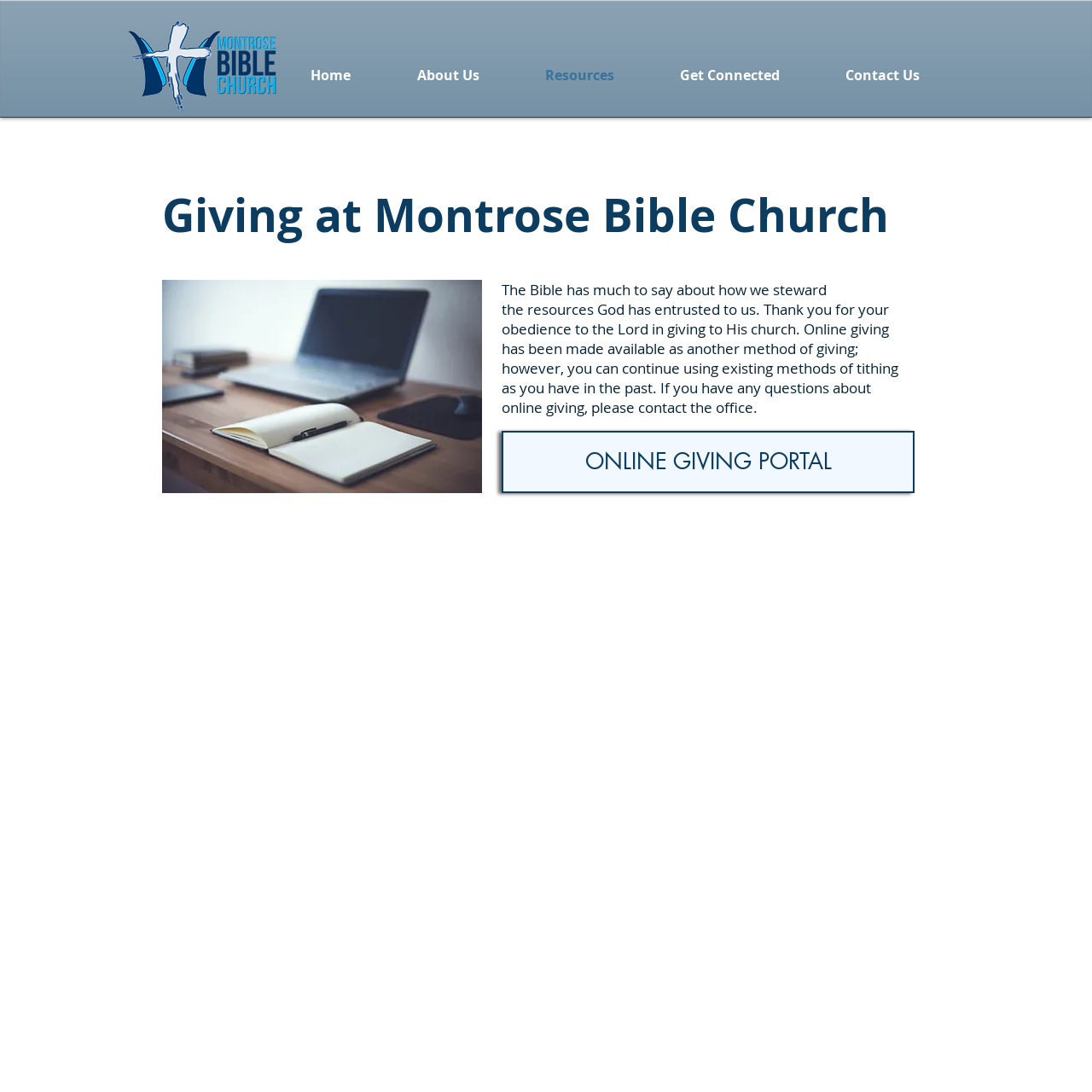What is the church's name?
Examine the webpage screenshot and provide an in-depth answer to the question.

I inferred the church's name from the logo image 'MBC Block and Logo.png' and the context of the webpage, which is about online giving.